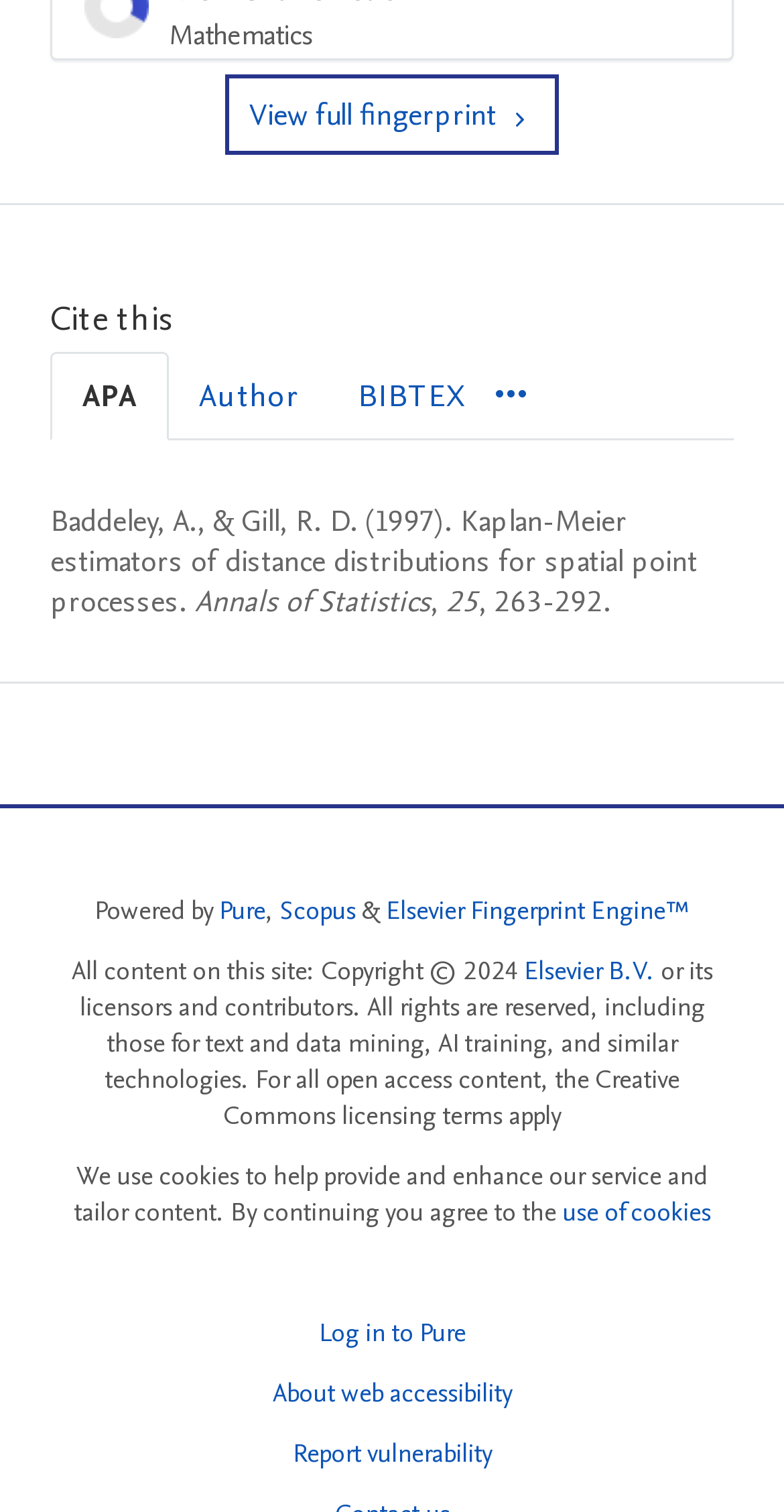Using the provided description: "About web accessibility", find the bounding box coordinates of the corresponding UI element. The output should be four float numbers between 0 and 1, in the format [left, top, right, bottom].

[0.347, 0.909, 0.653, 0.933]